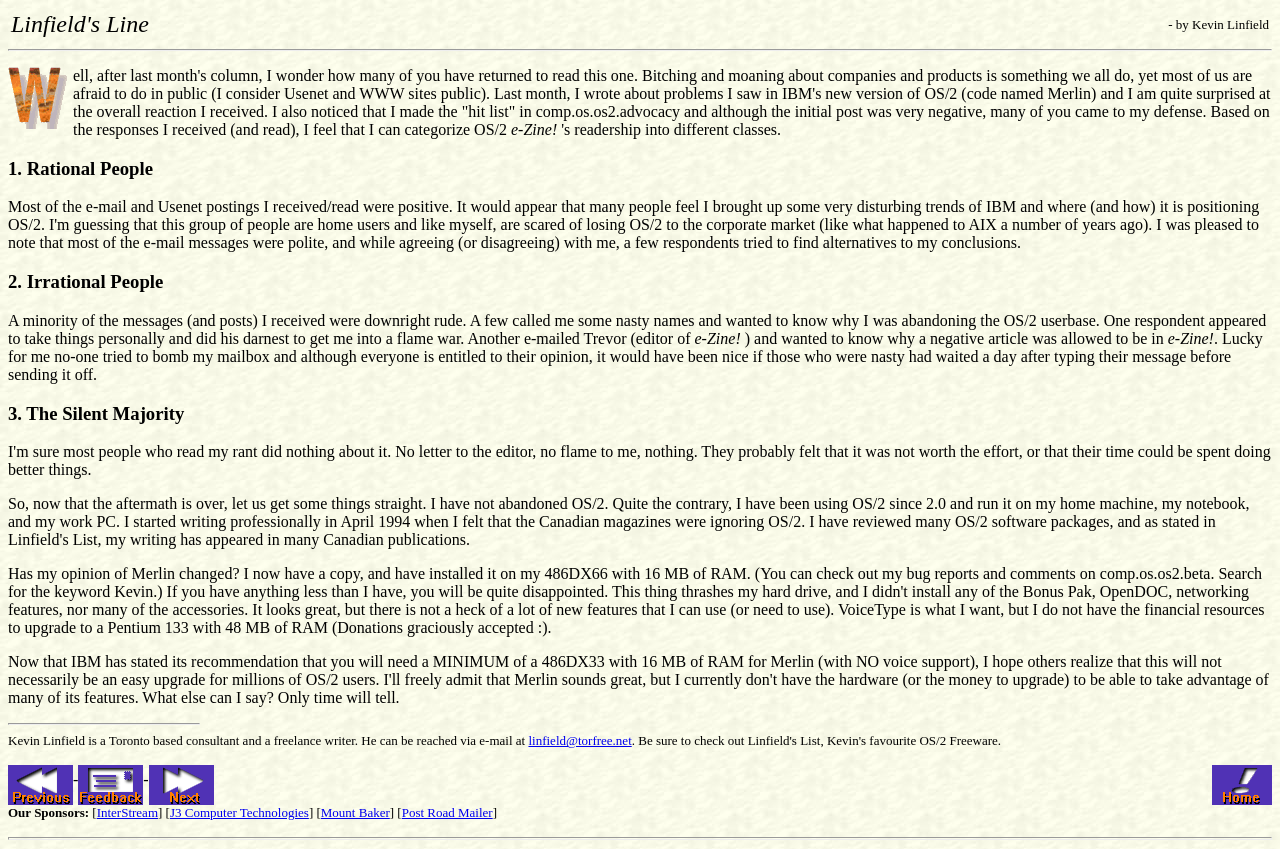What is the email address of the author?
Kindly offer a comprehensive and detailed response to the question.

The email address of the author can be found at the bottom of the webpage, where it is written 'He can be reached via e-mail at linfield@torfree.net'.